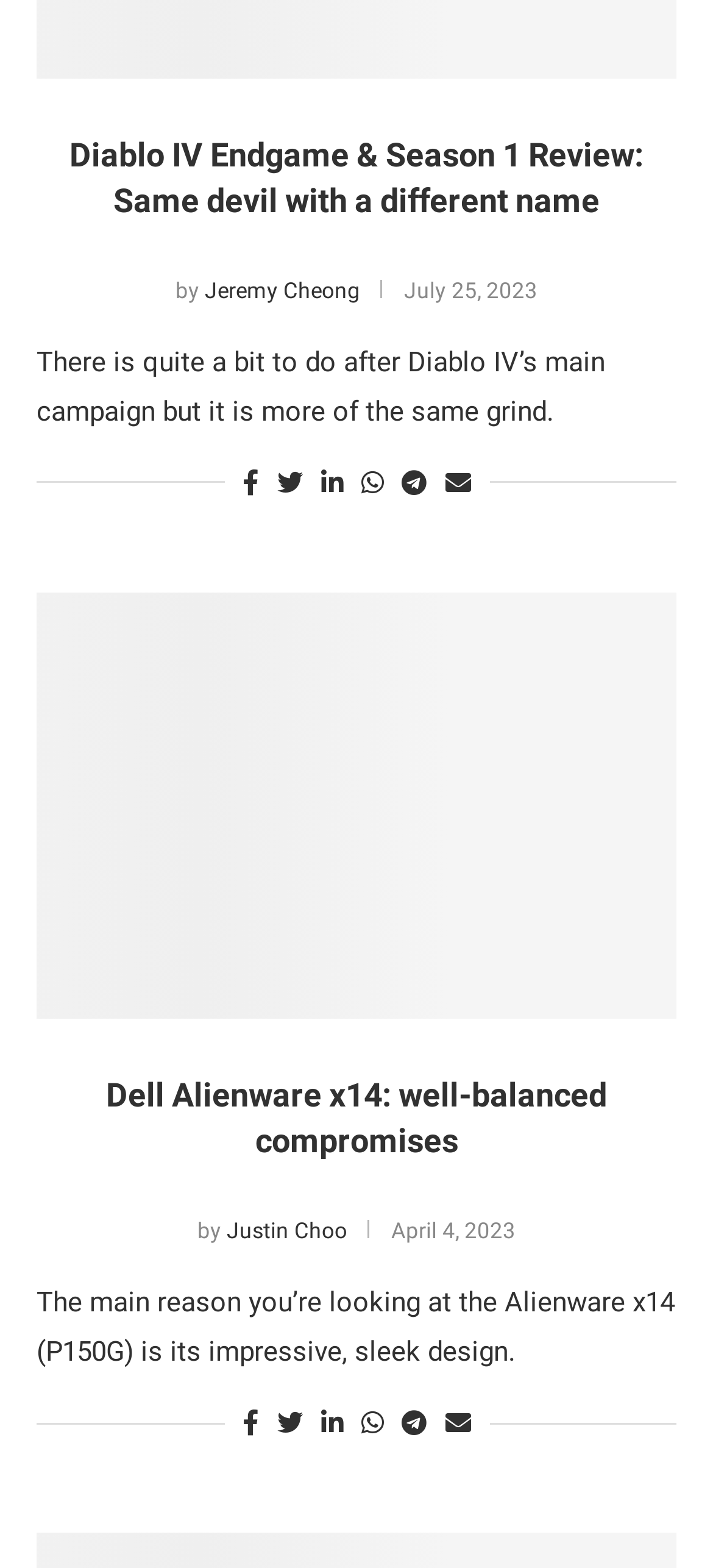How many share options are available for the first article?
Carefully examine the image and provide a detailed answer to the question.

The share options for the first article can be found in the link elements with the texts 'Share on Facebook', 'Share on Twitter', 'Share on LinkedIn', 'Share on Whatsapp', 'Share on Telegram', and 'Share via Email' which are children of the root element. There are 6 share options in total.